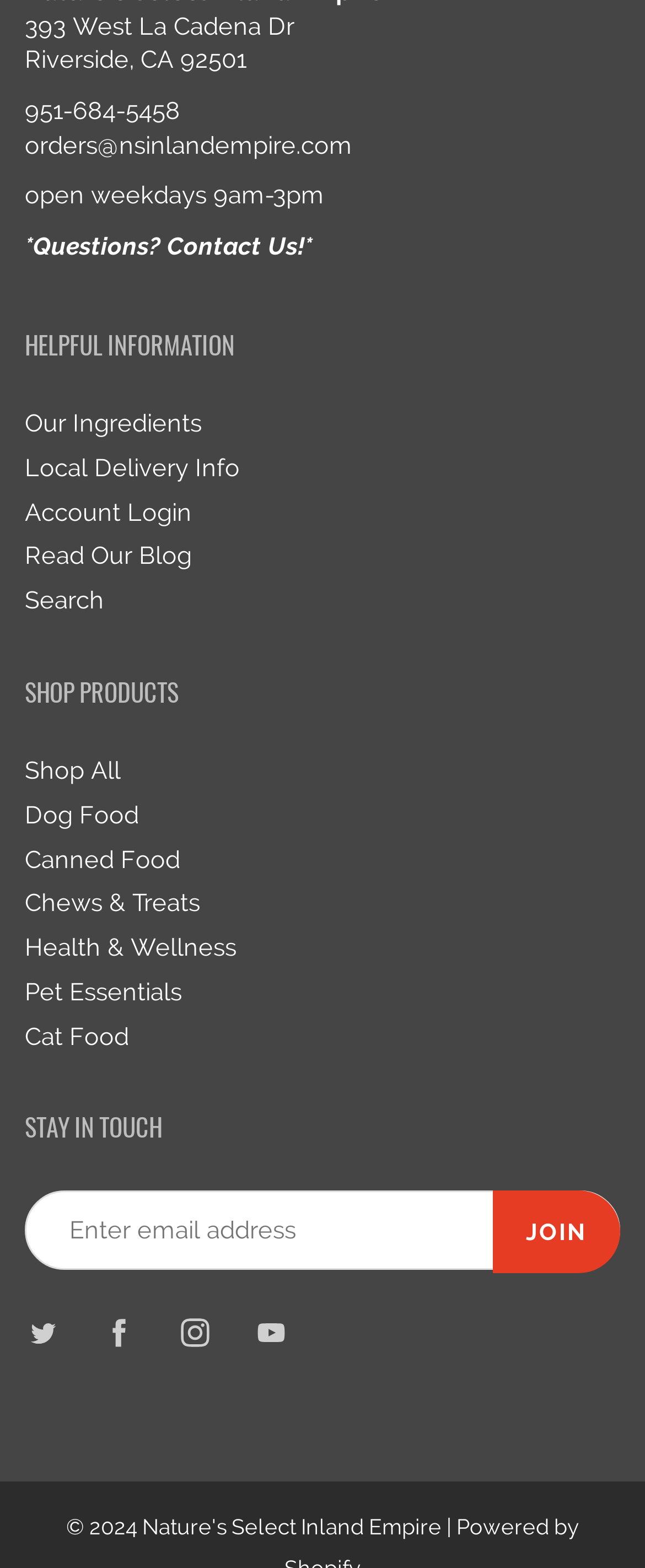Please use the details from the image to answer the following question comprehensively:
What is the address of the store?

The address of the store can be found at the top of the webpage, where it is written in two lines: '393 West La Cadena Dr' and 'Riverside, CA 92501'.